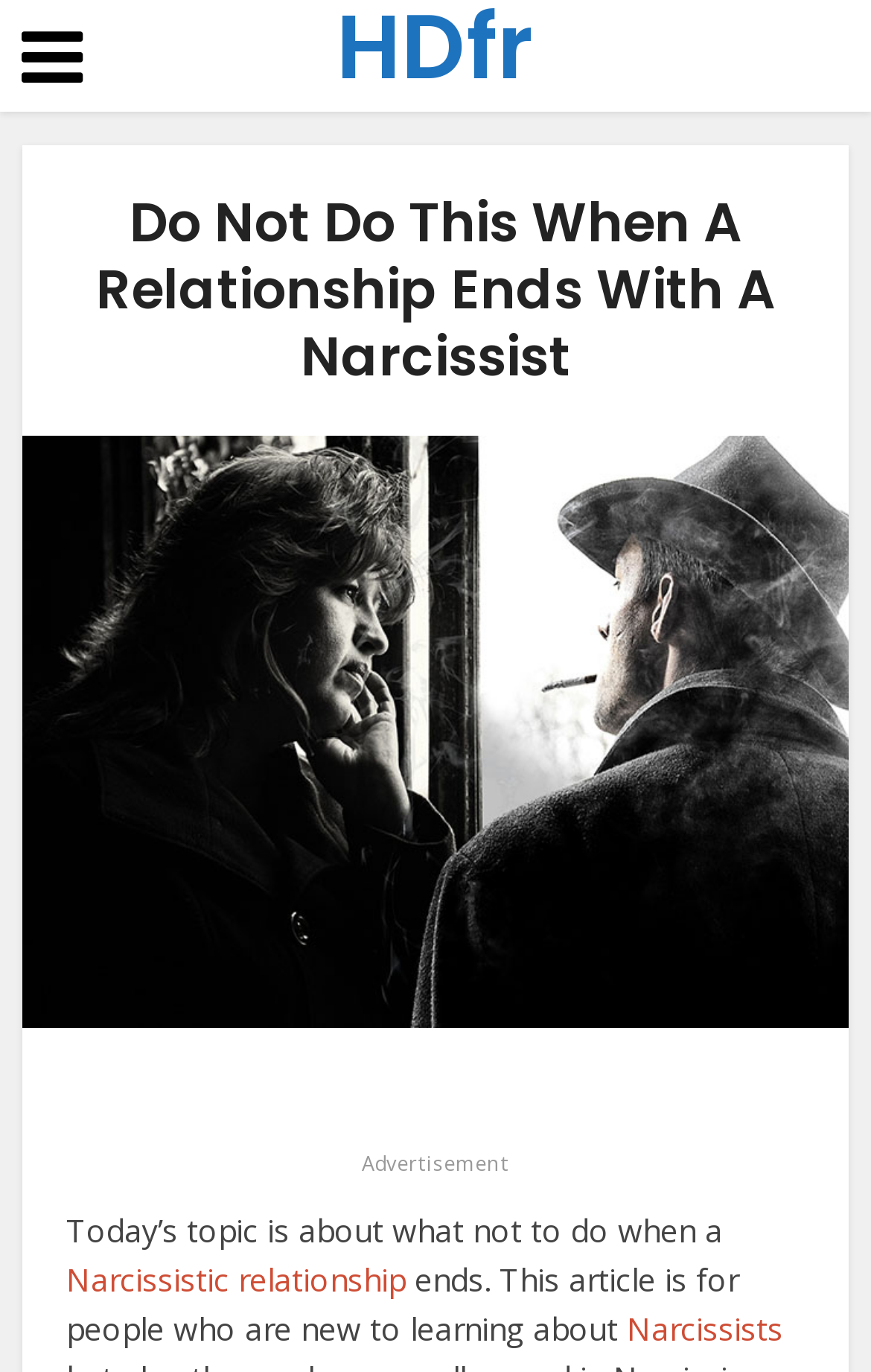Answer the question in one word or a short phrase:
How many links are in the header section?

2